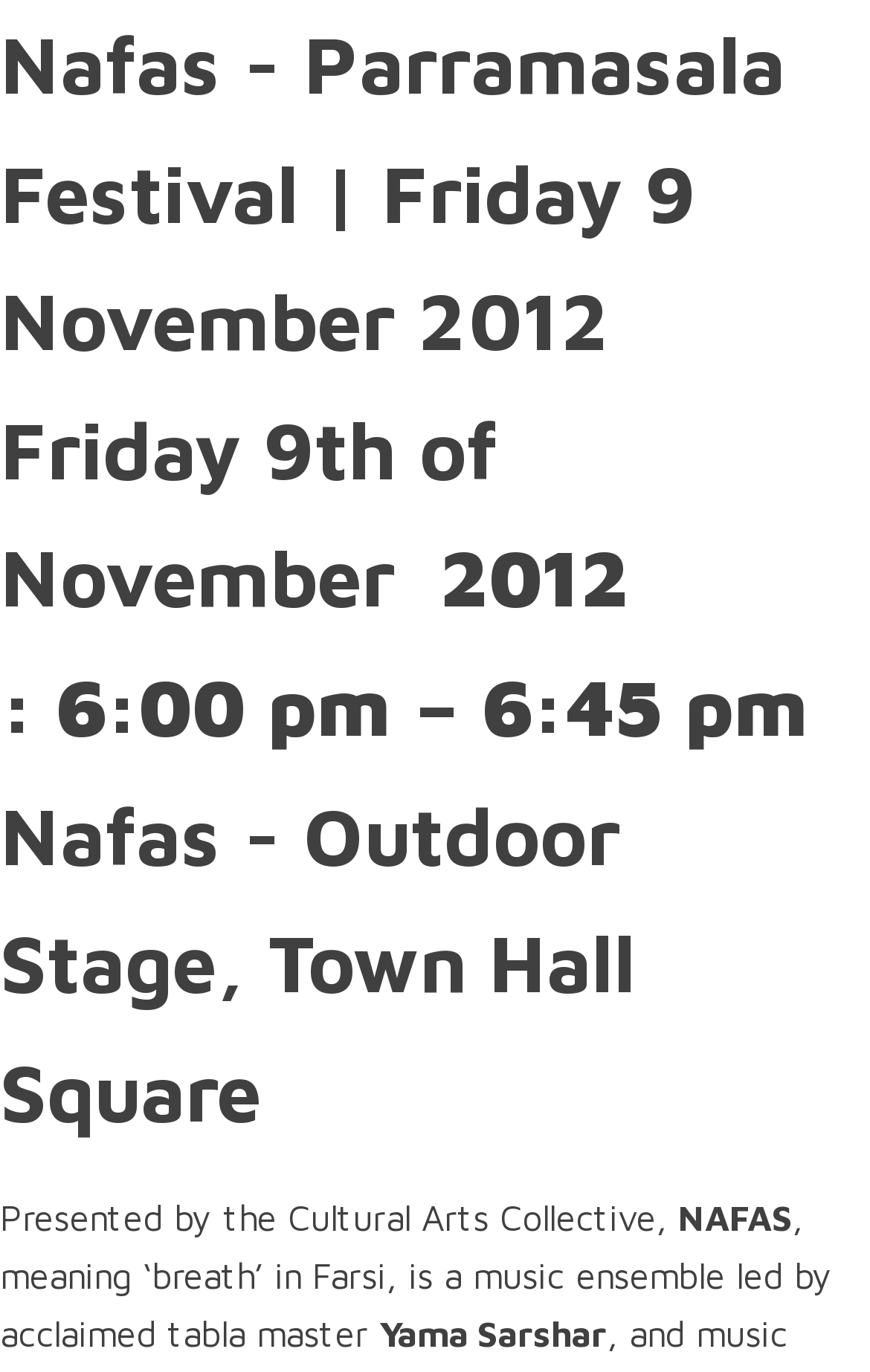Who is presenting the event?
Carefully analyze the image and provide a detailed answer to the question.

The answer can be found in the StaticText element with the text 'Presented by the Cultural Arts Collective,'. This text indicates that the event is presented by the Cultural Arts Collective.